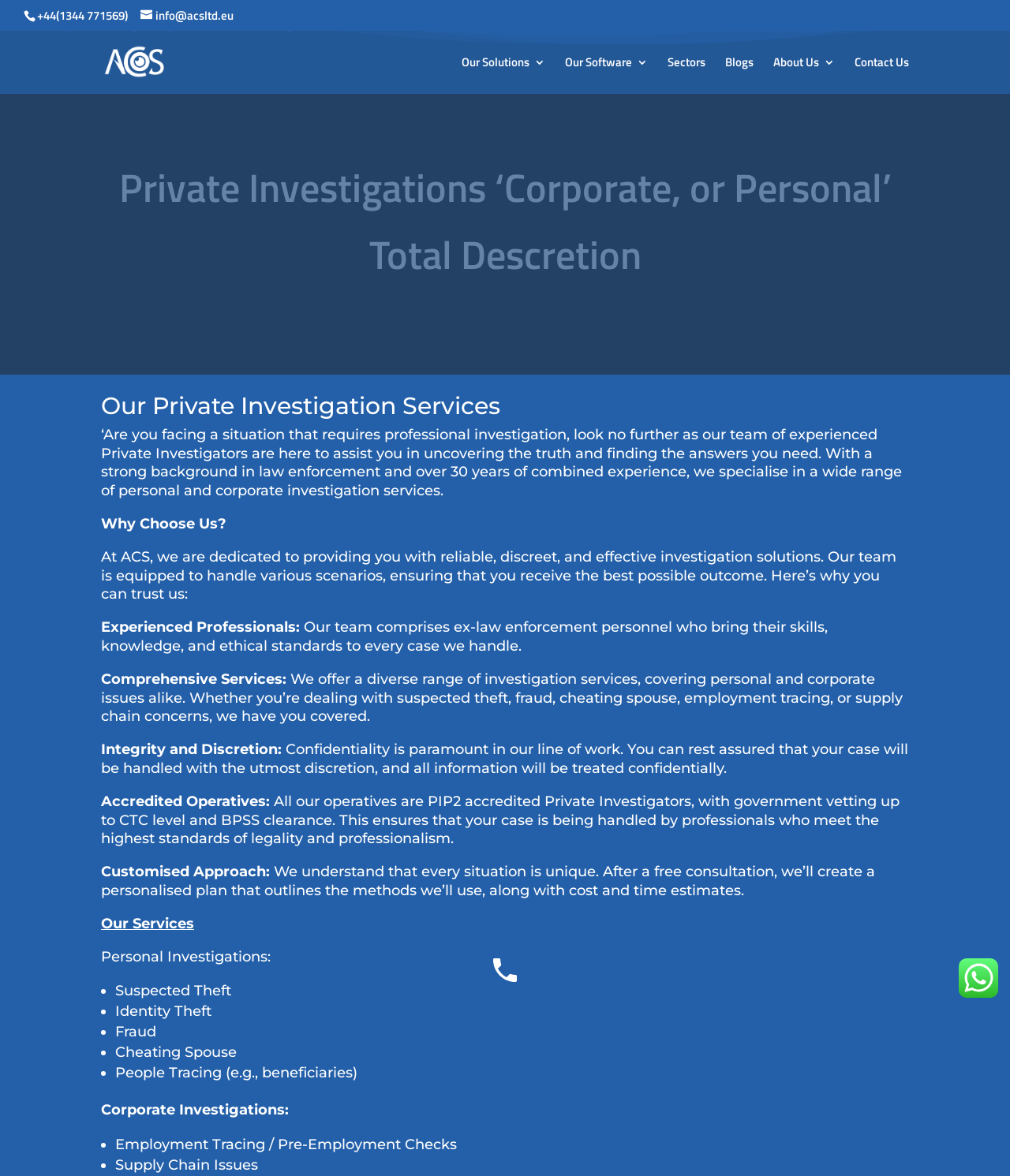Kindly determine the bounding box coordinates of the area that needs to be clicked to fulfill this instruction: "Call the phone number".

[0.037, 0.006, 0.127, 0.021]